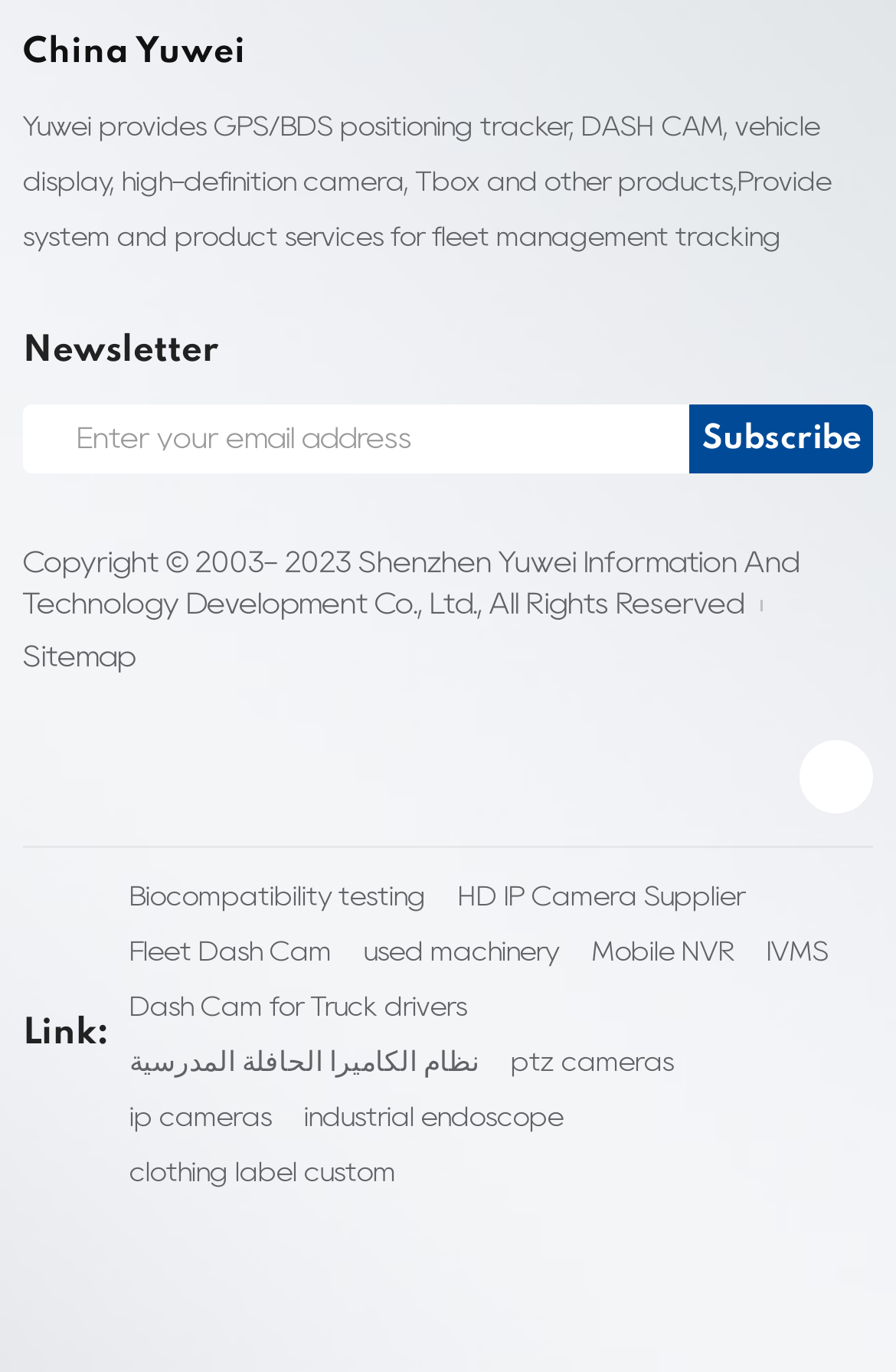Could you find the bounding box coordinates of the clickable area to complete this instruction: "Check the LinkedIn page"?

[0.892, 0.539, 0.974, 0.593]